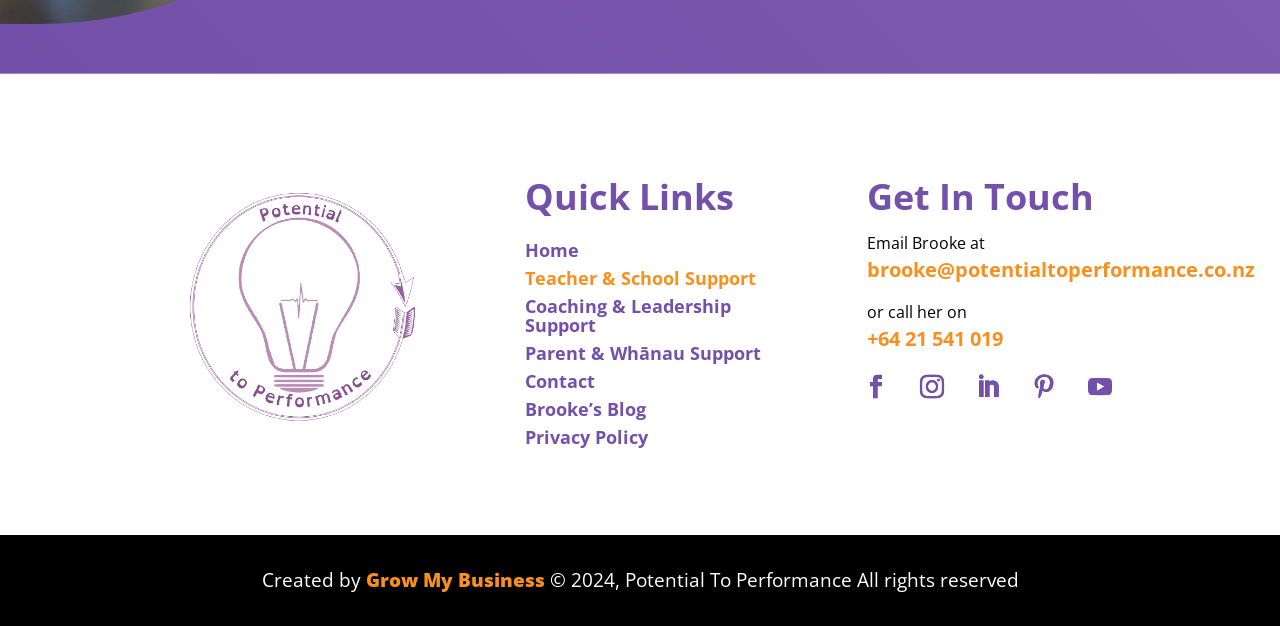Determine the bounding box coordinates of the clickable region to execute the instruction: "Click on Home". The coordinates should be four float numbers between 0 and 1, denoted as [left, top, right, bottom].

[0.41, 0.385, 0.453, 0.429]